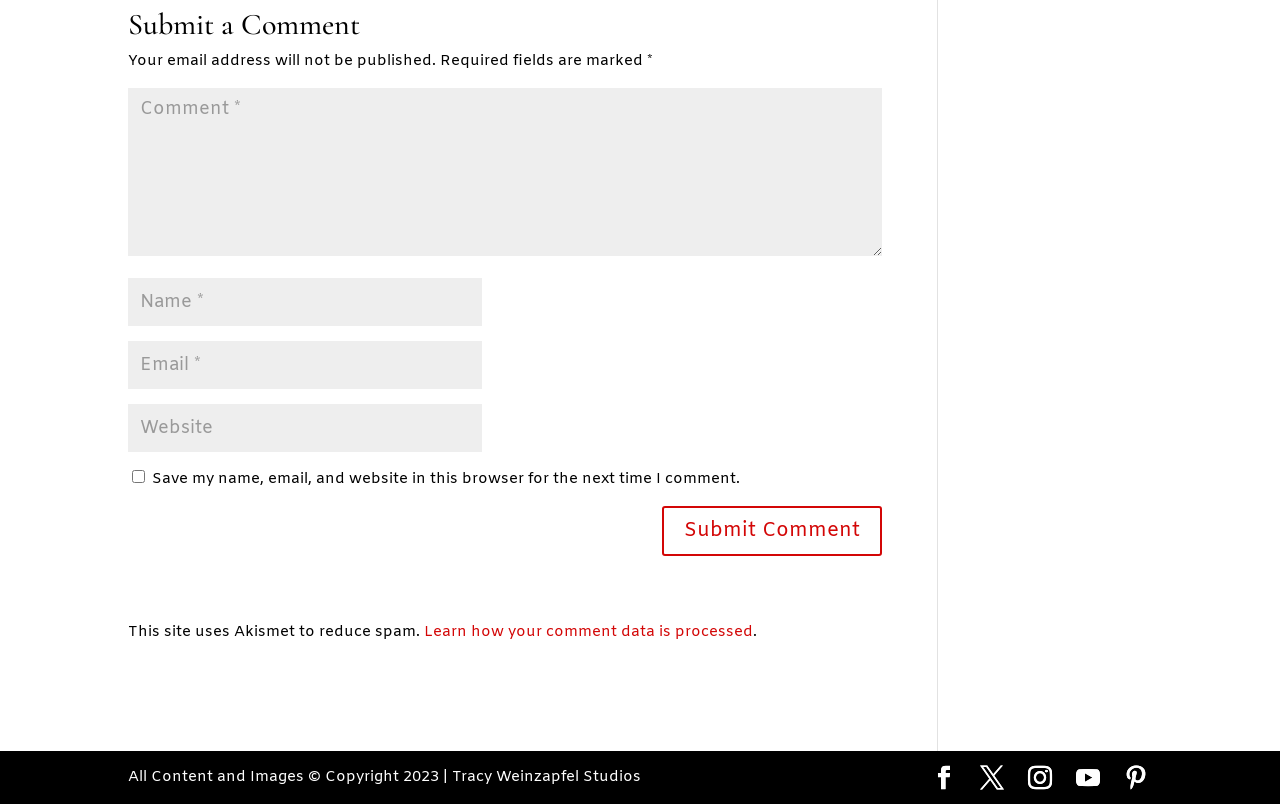What is the name of the website's owner?
Please provide a single word or phrase based on the screenshot.

Tracy Weinzapfel